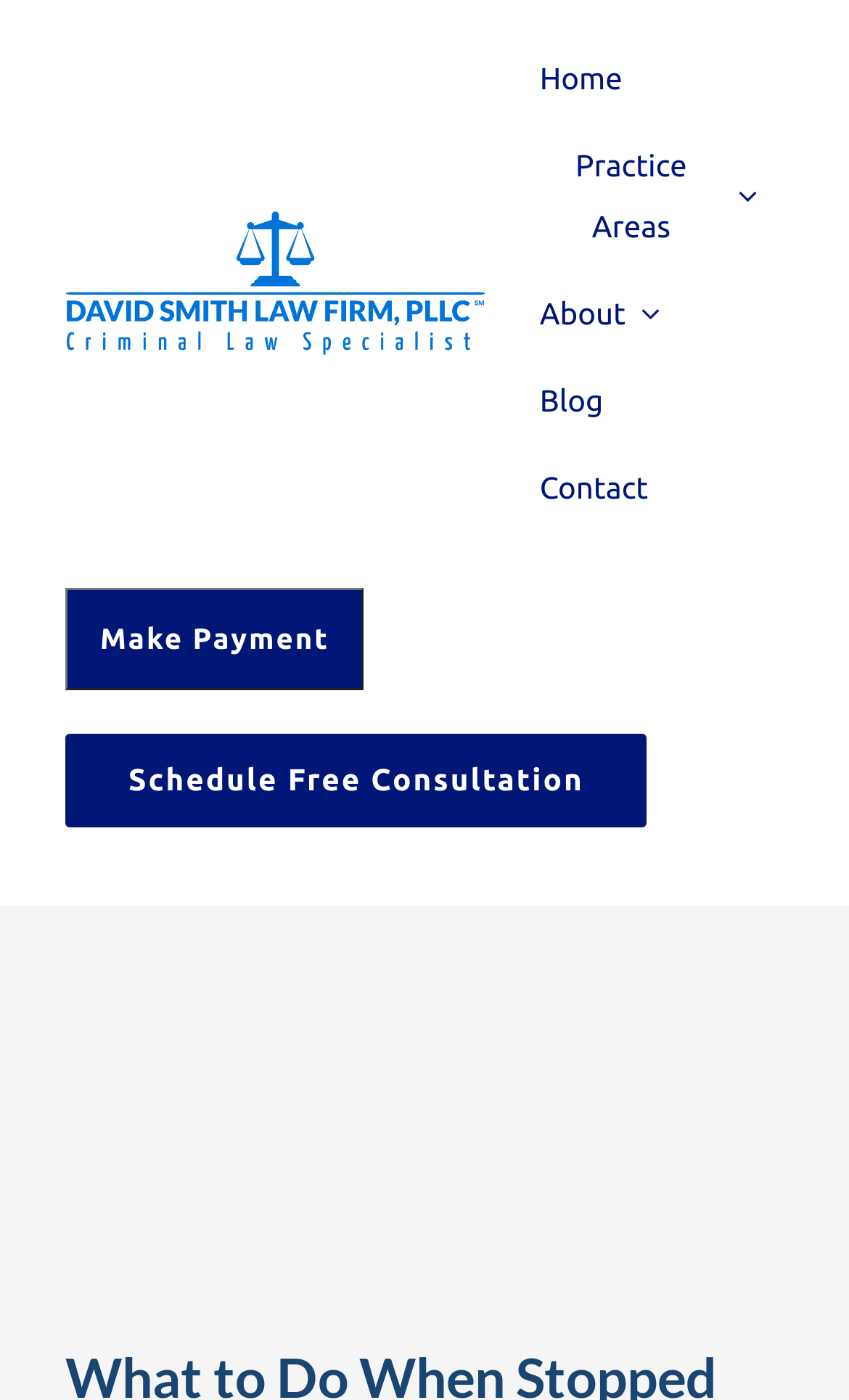Locate the bounding box of the UI element described in the following text: "View Larger Image".

[0.077, 0.74, 0.5, 0.911]